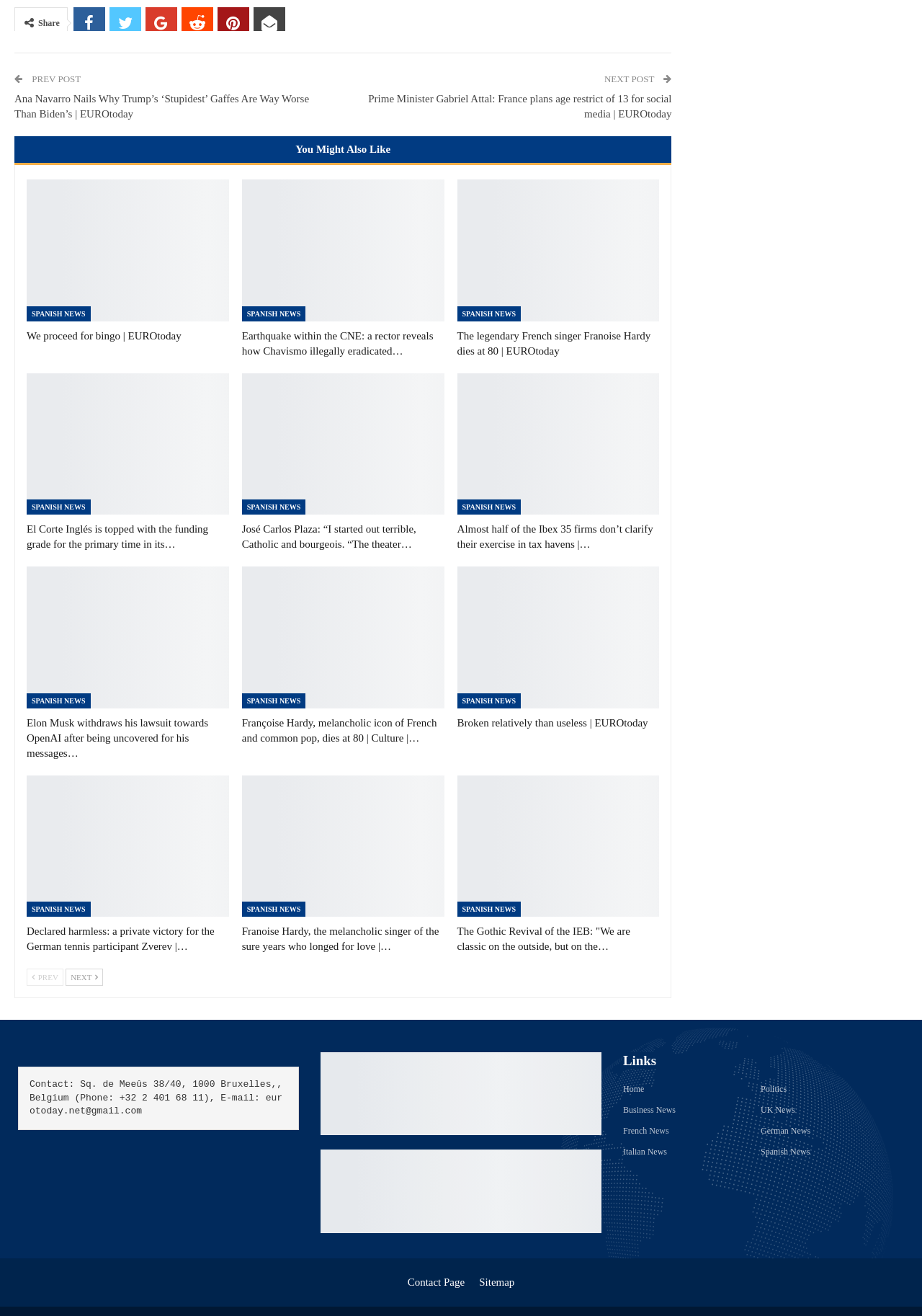Determine the bounding box coordinates of the region I should click to achieve the following instruction: "Click on the 'NEXT' button". Ensure the bounding box coordinates are four float numbers between 0 and 1, i.e., [left, top, right, bottom].

[0.071, 0.736, 0.112, 0.749]